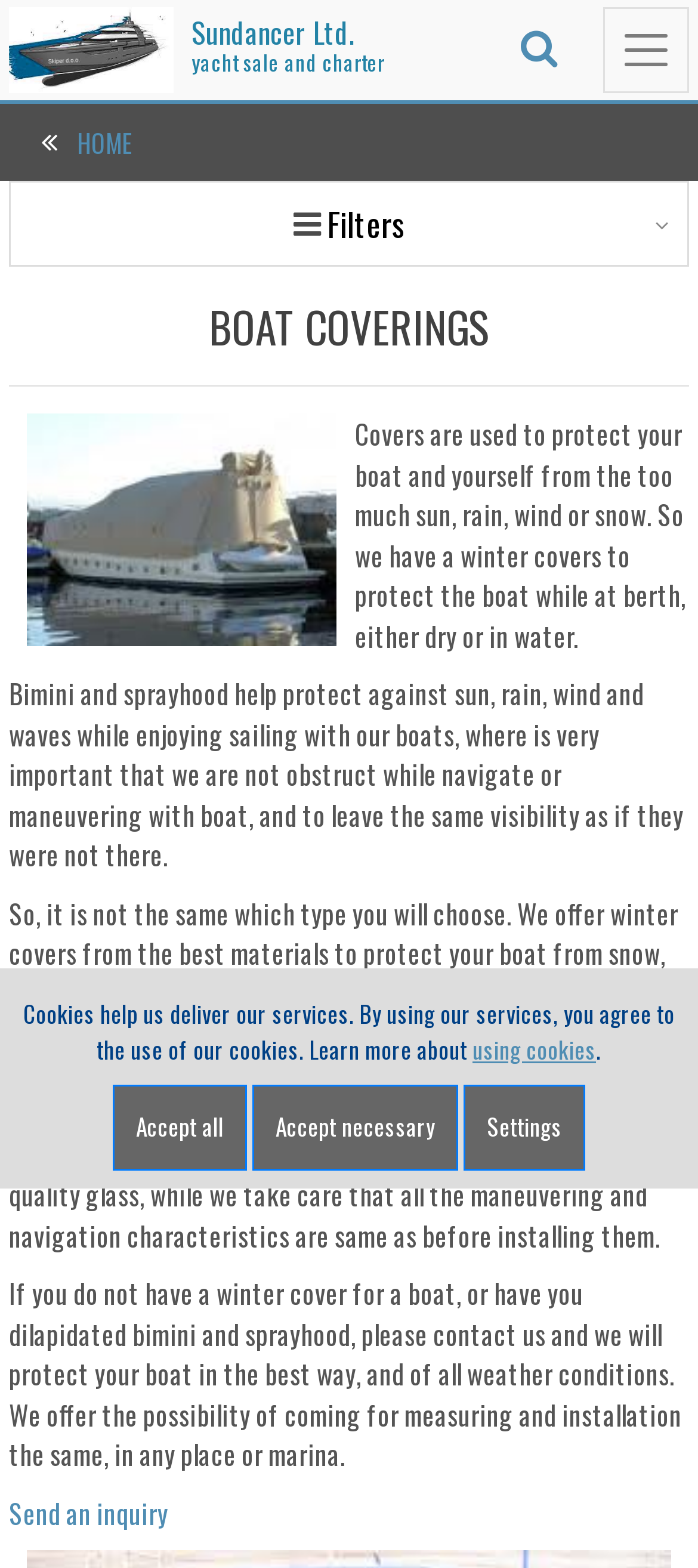Please reply with a single word or brief phrase to the question: 
Can the company install covers?

Yes